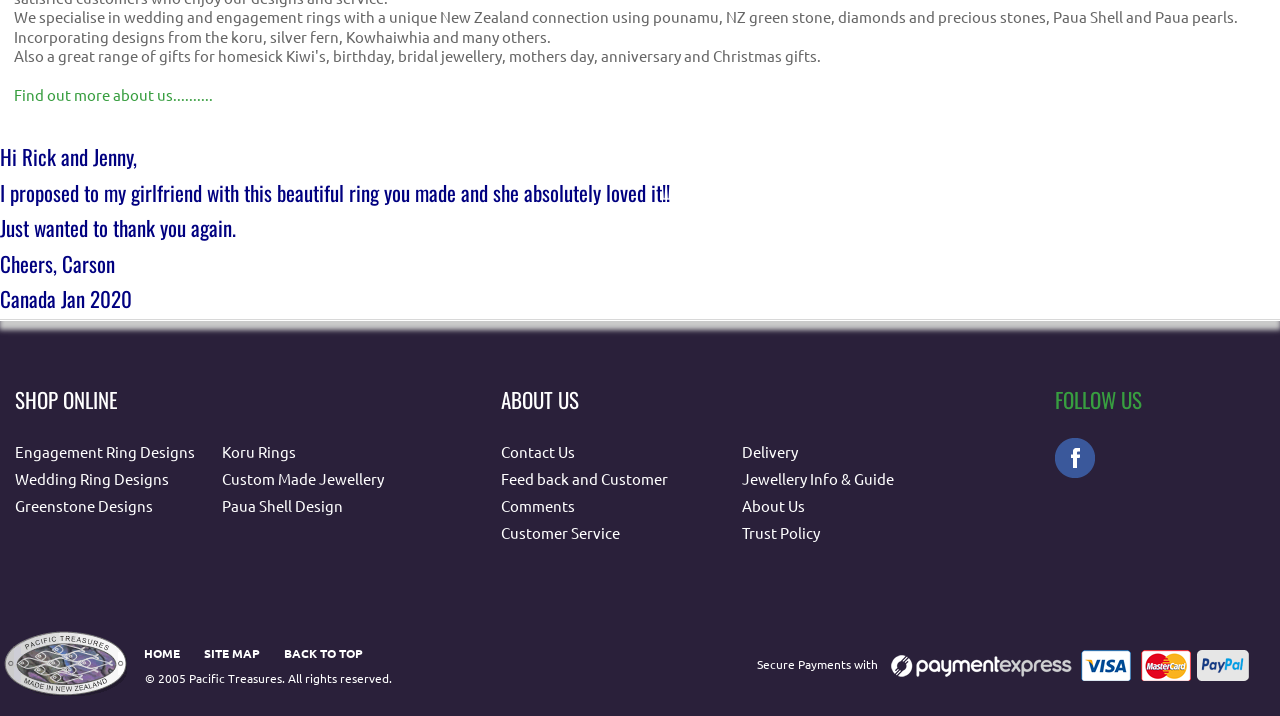Please specify the coordinates of the bounding box for the element that should be clicked to carry out this instruction: "Follow us on Facebook". The coordinates must be four float numbers between 0 and 1, formatted as [left, top, right, bottom].

[0.824, 0.645, 0.855, 0.671]